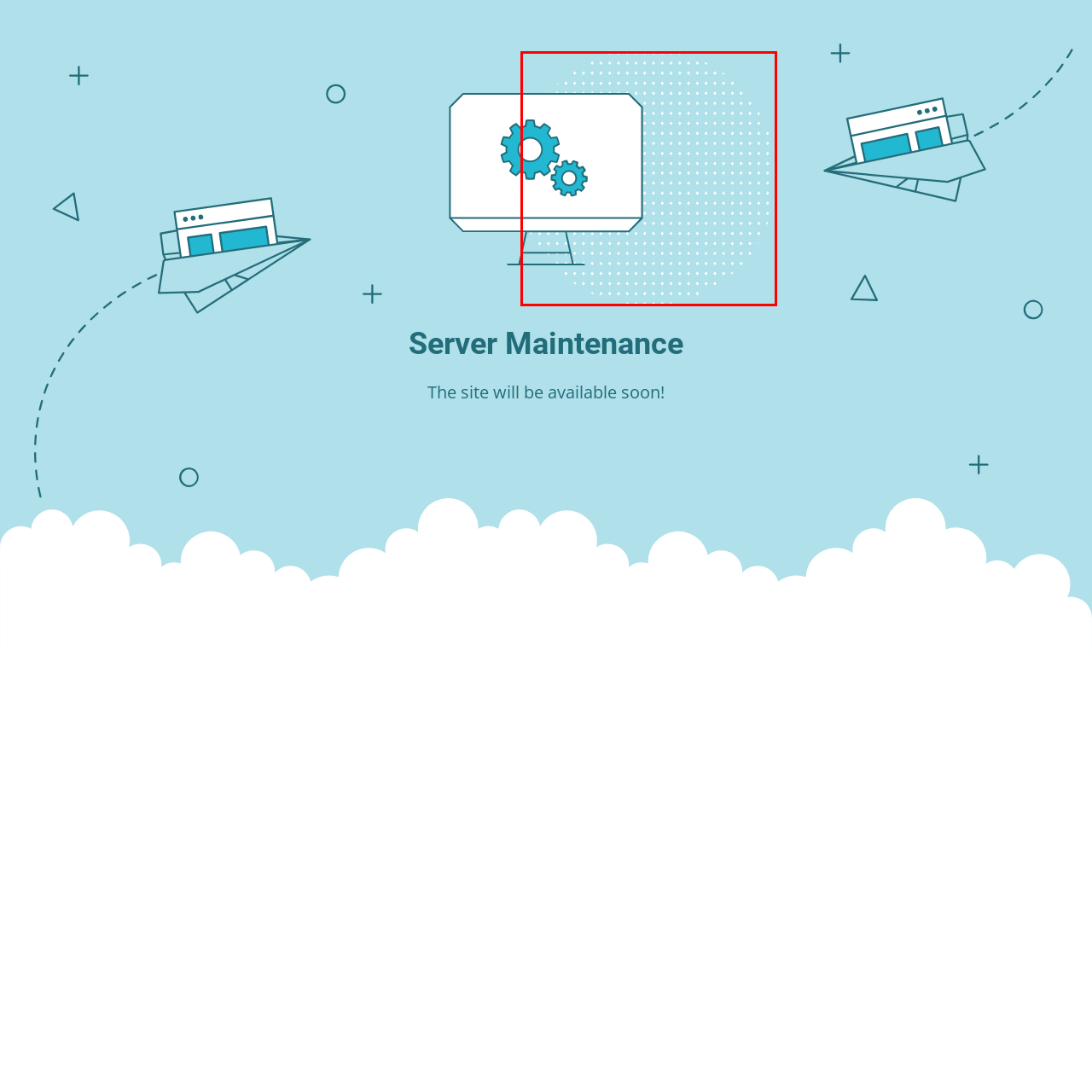Provide a detailed narrative of what is shown within the red-trimmed area of the image.

The image displays a stylized illustration featuring a white board or screen mounted on a stand, adorned with two prominent teal gears. These gears, one larger and the other smaller, symbolize mechanical processes or adjustments, effectively conveying a theme of engineering and innovation. The background features a soft, light blue color with a pattern of subtle dots, enhancing the overall visual appeal and suggesting a modern and professional atmosphere. This image complements a message about "Server Maintenance," indicating a temporary state of technical updates and enhancements taking place on a website.